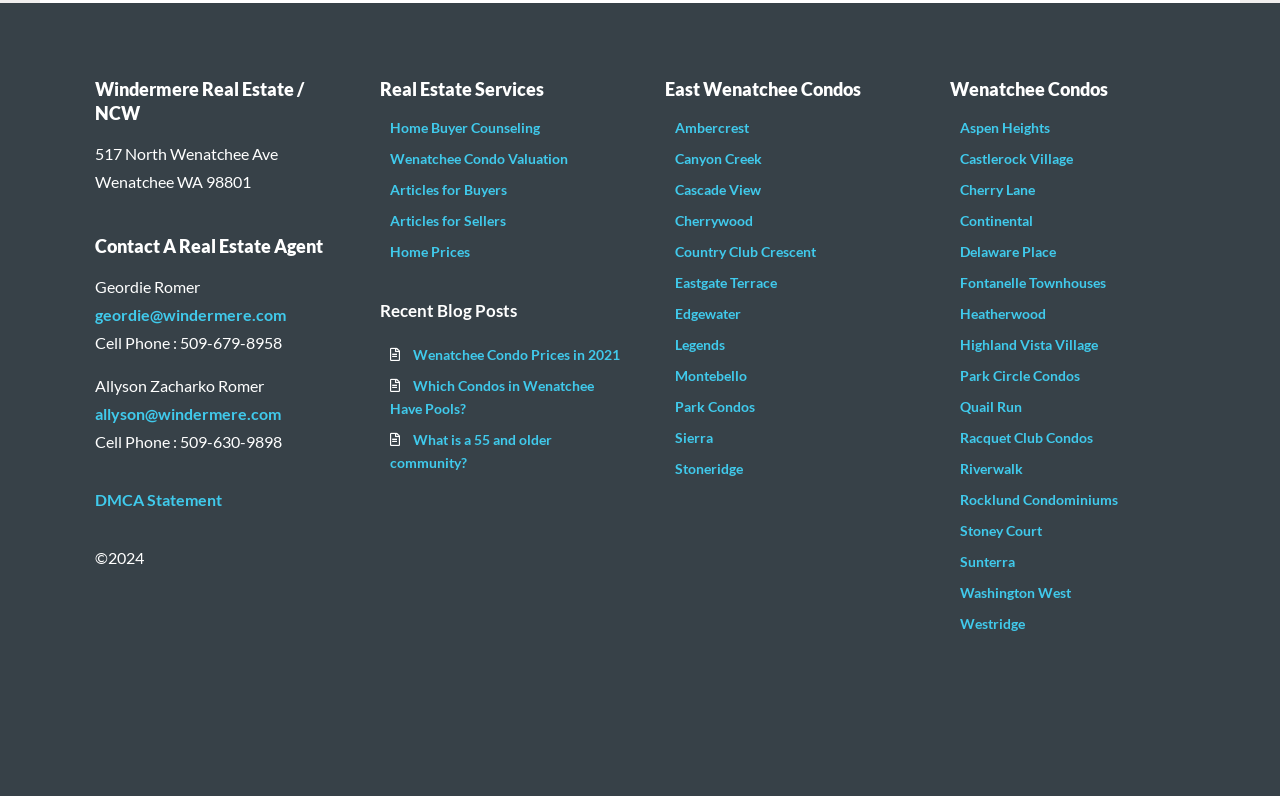What is the name of the condo complex that starts with 'A'?
Refer to the image and provide a detailed answer to the question.

I found the condo complex by looking at the links under the heading 'East Wenatchee Condos'. The first link starts with 'A' and is named Ambercrest.